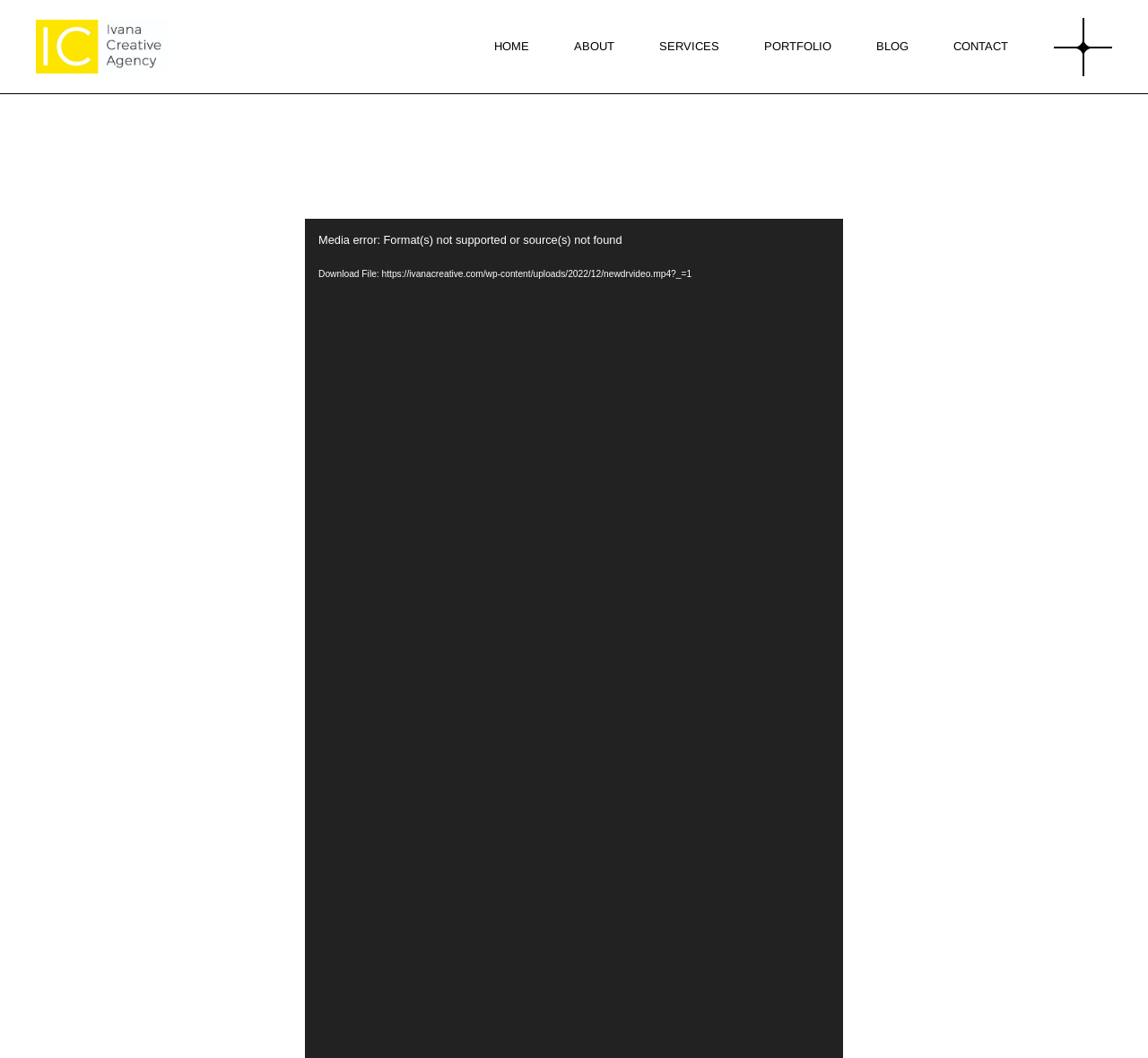Is there a video player on the page?
Based on the screenshot, provide a one-word or short-phrase response.

Yes